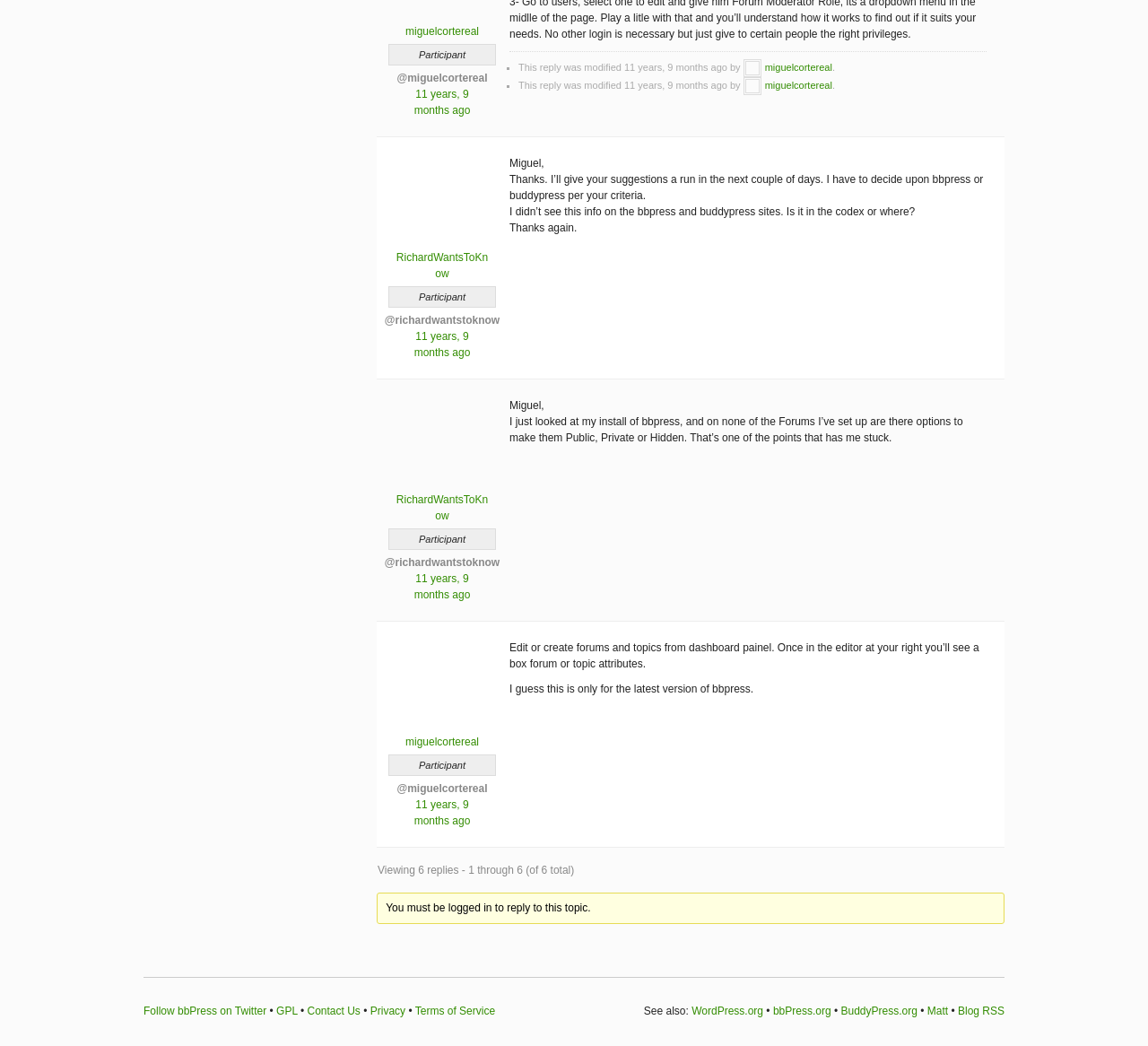Pinpoint the bounding box coordinates of the clickable area necessary to execute the following instruction: "View profile of miguelcortereal". The coordinates should be given as four float numbers between 0 and 1, namely [left, top, right, bottom].

[0.334, 0.009, 0.436, 0.038]